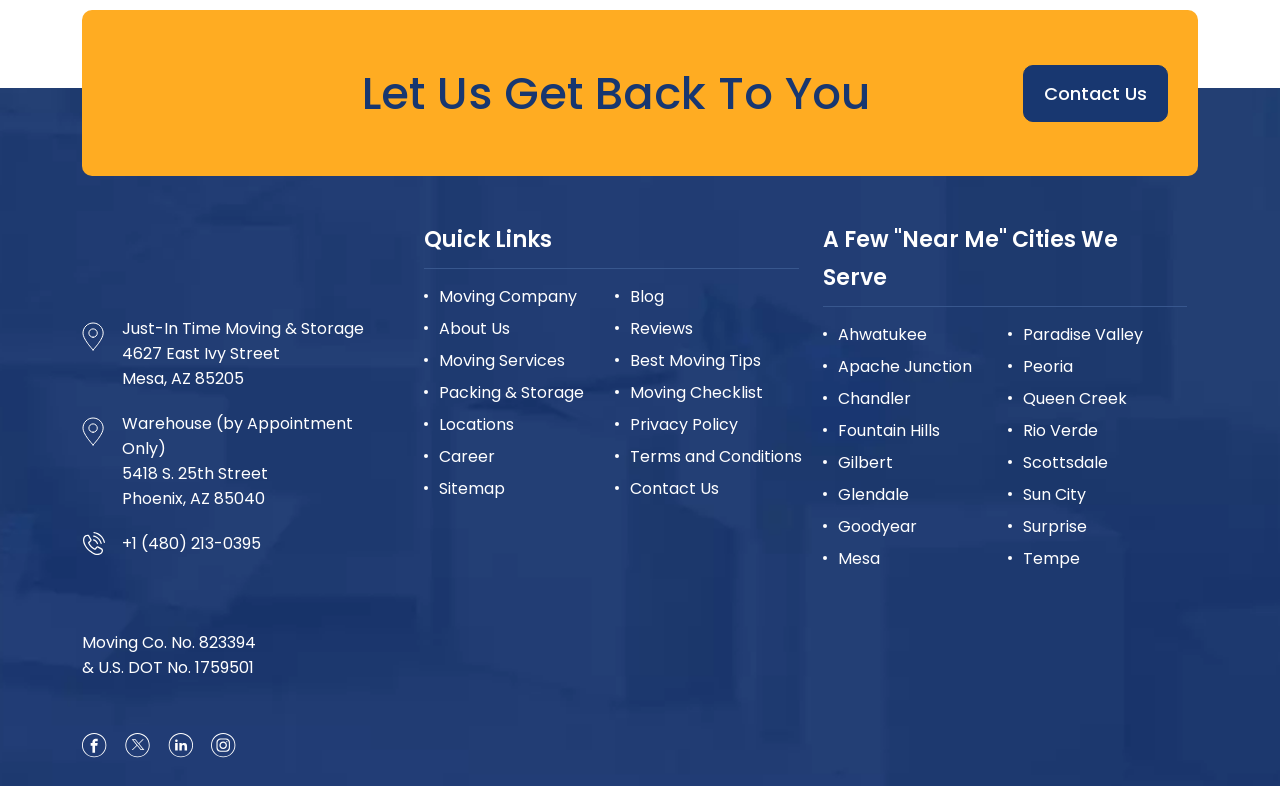Locate the bounding box of the UI element with the following description: "parent_node: Moving Co. No. 823394".

[0.212, 0.797, 0.298, 0.868]